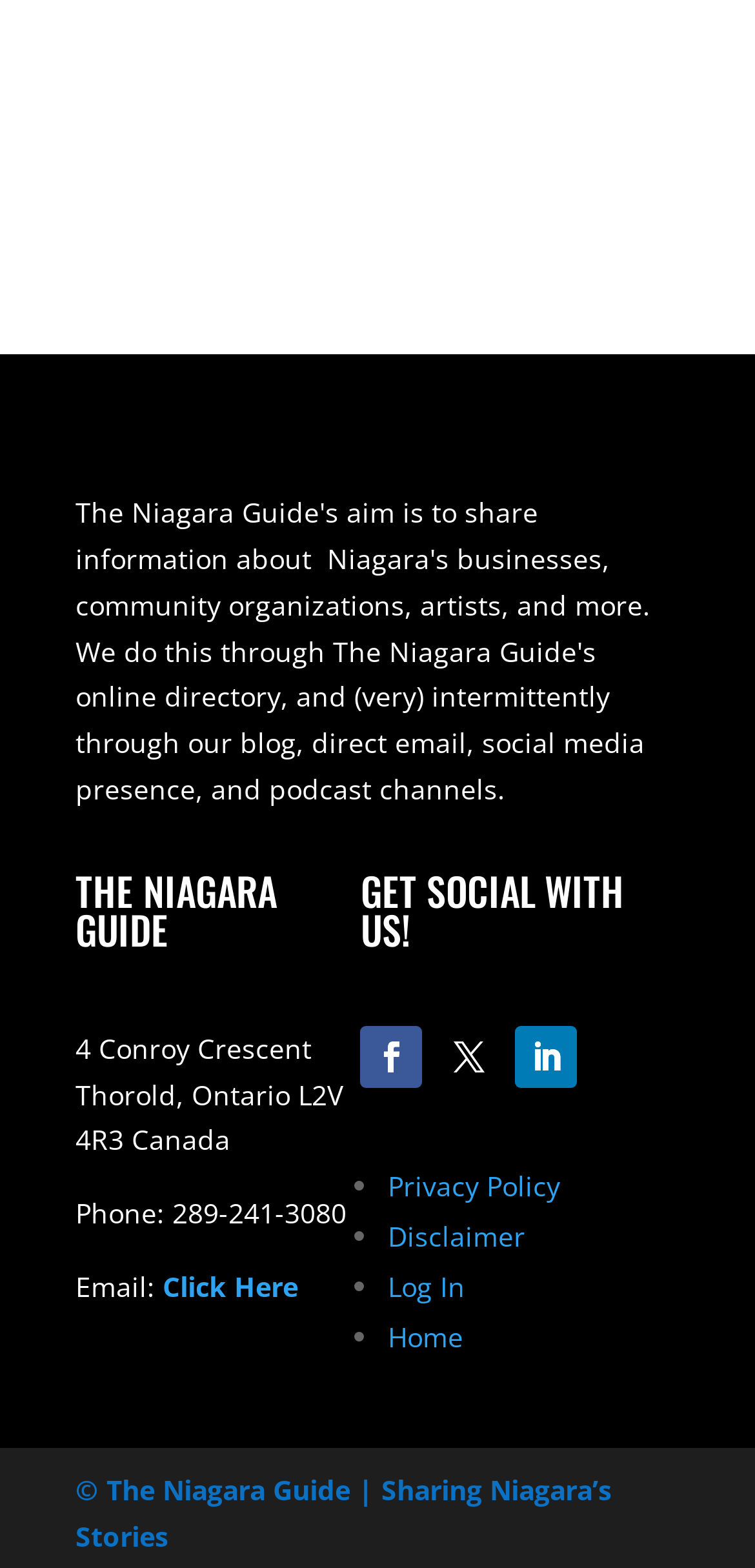Reply to the question below using a single word or brief phrase:
What is the copyright information at the bottom of the page?

The Niagara Guide | Sharing Niagara’s Stories